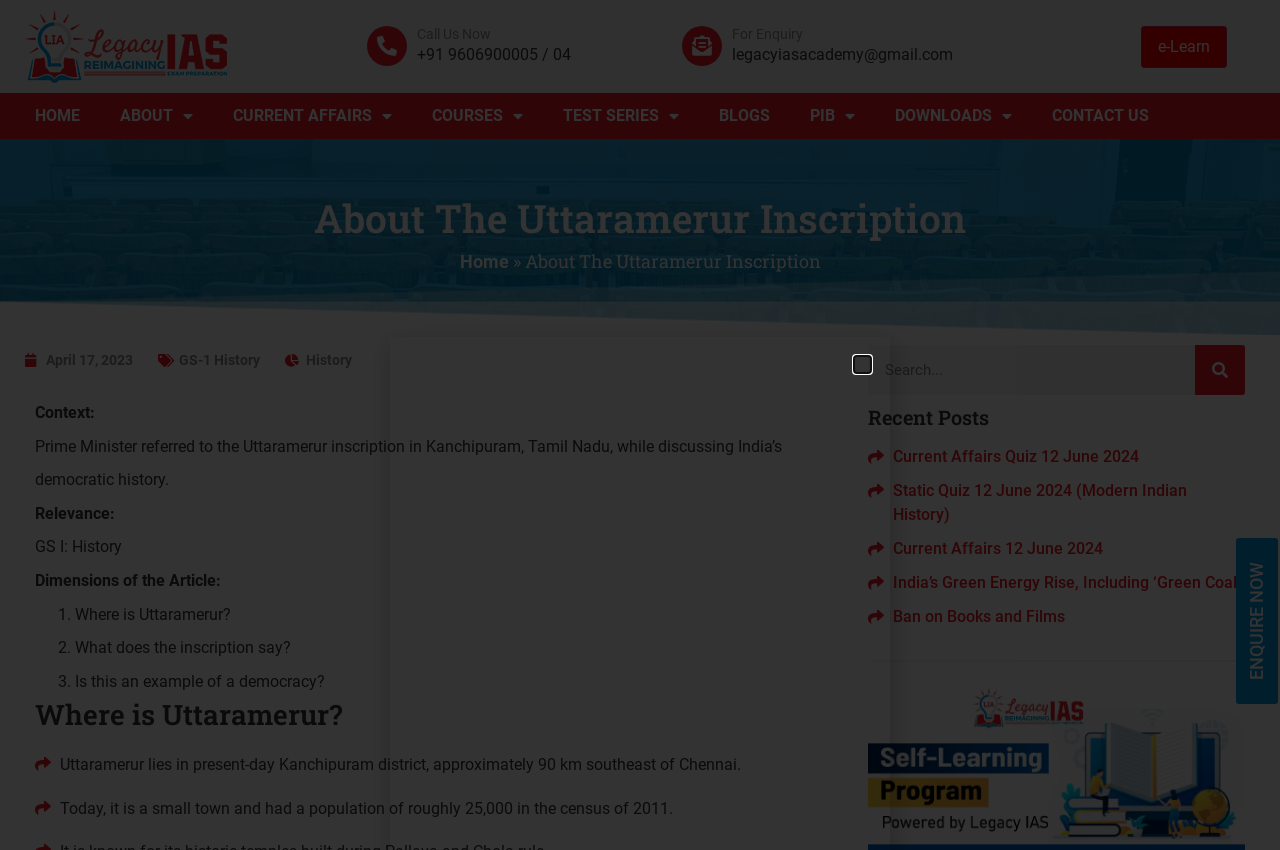Show me the bounding box coordinates of the clickable region to achieve the task as per the instruction: "Click the 'ENQUIRE NOW' button".

[0.966, 0.633, 0.998, 0.828]